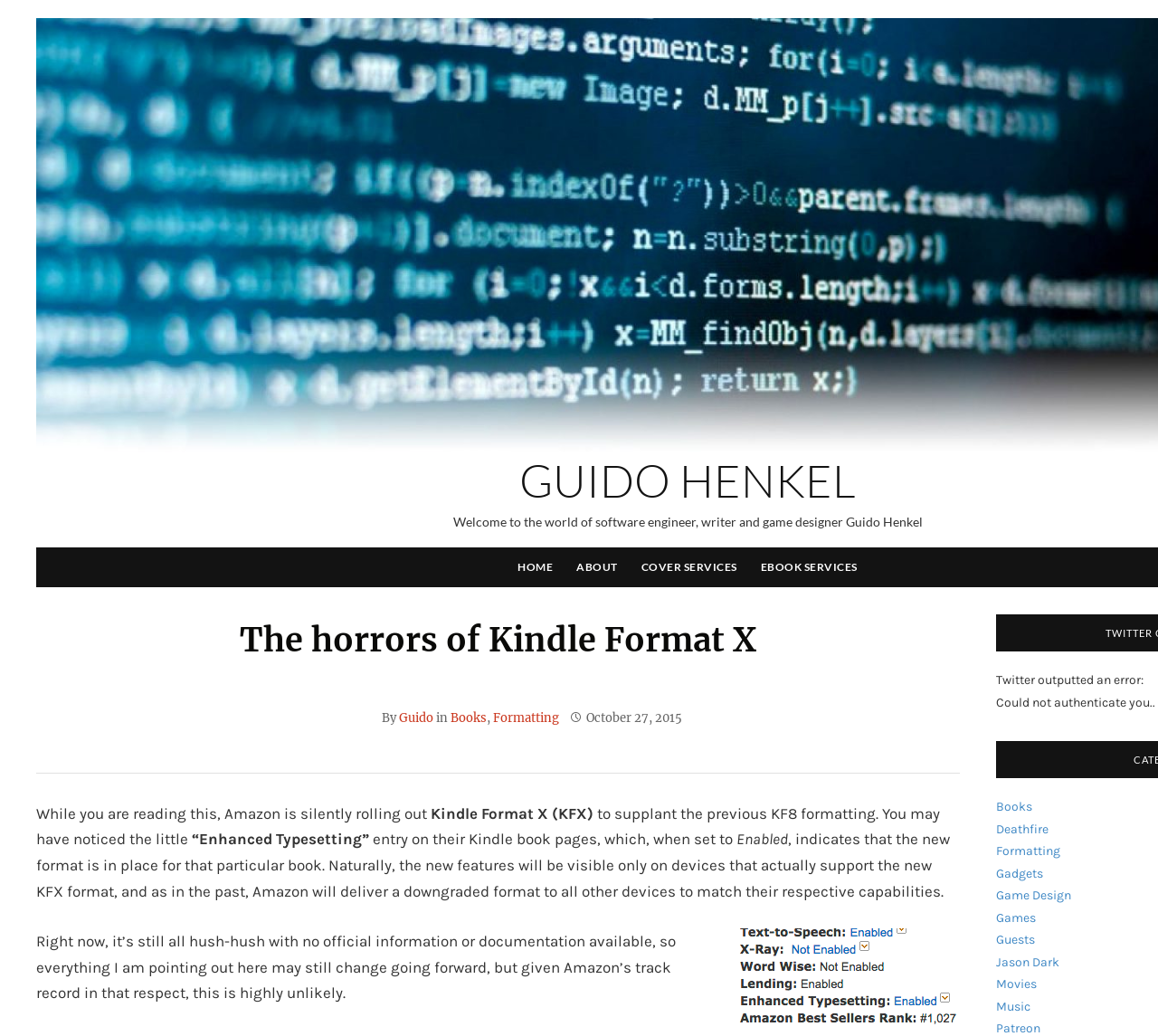What is the purpose of the 'Enhanced Typesetting' feature?
From the screenshot, provide a brief answer in one word or phrase.

To indicate the new format is in place